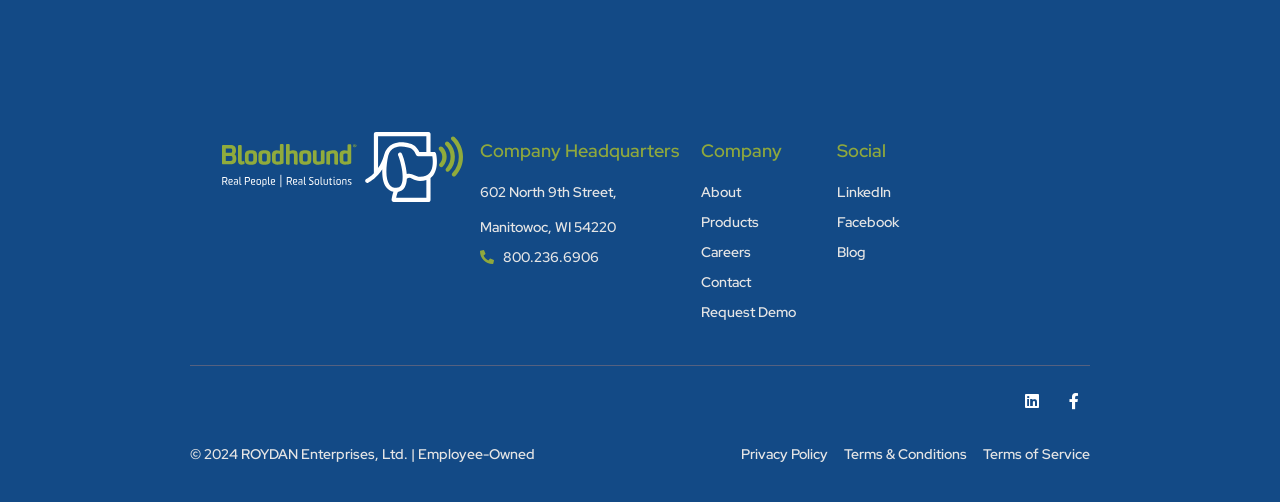Identify the bounding box coordinates for the UI element described as follows: "Request Demo". Ensure the coordinates are four float numbers between 0 and 1, formatted as [left, top, right, bottom].

[0.548, 0.587, 0.622, 0.656]